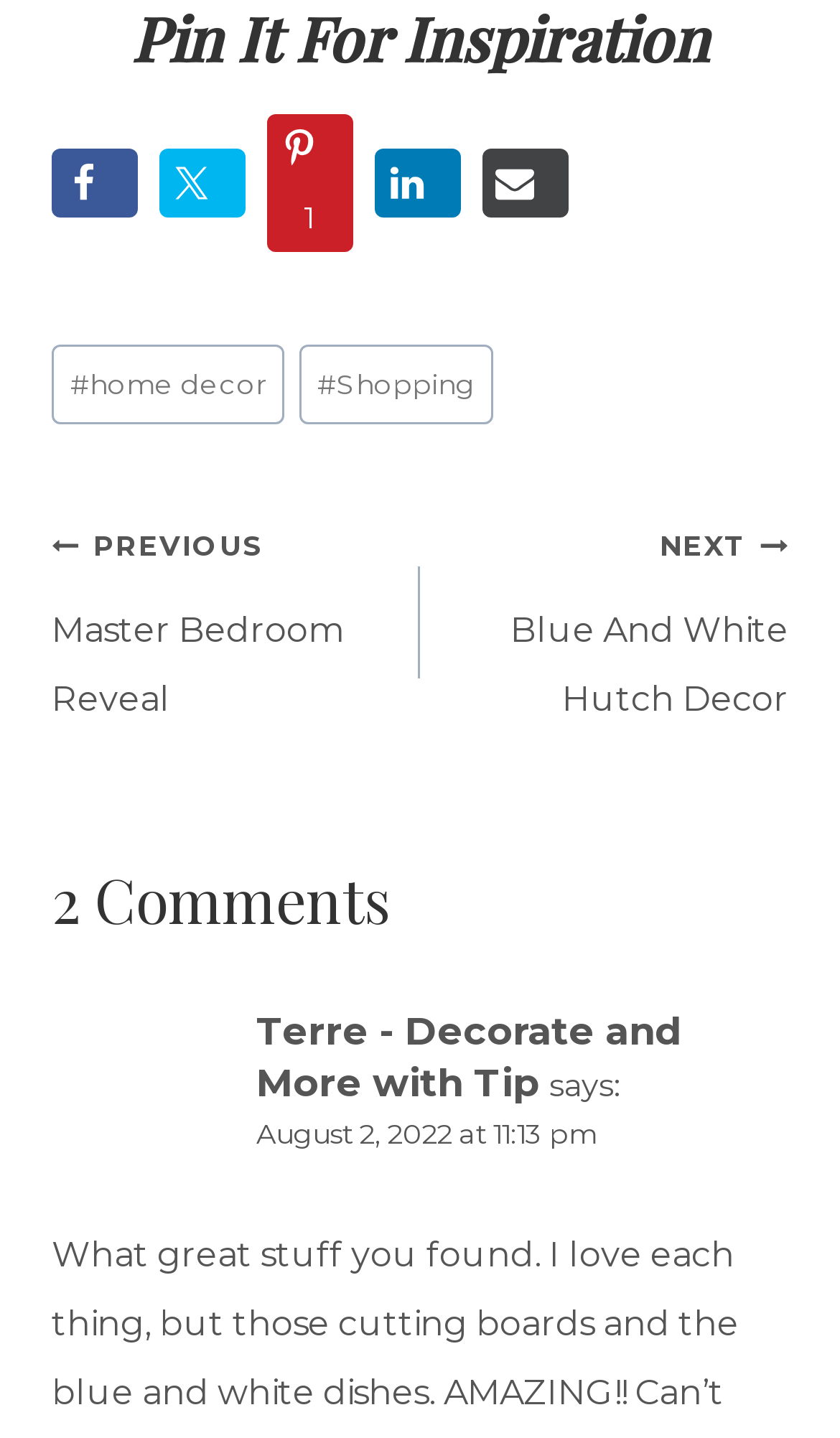What is the title of the previous post?
Provide a fully detailed and comprehensive answer to the question.

I found the title of the previous post by examining the link in the post navigation section, which is labeled as 'PREVIOUS Master Bedroom Reveal'.